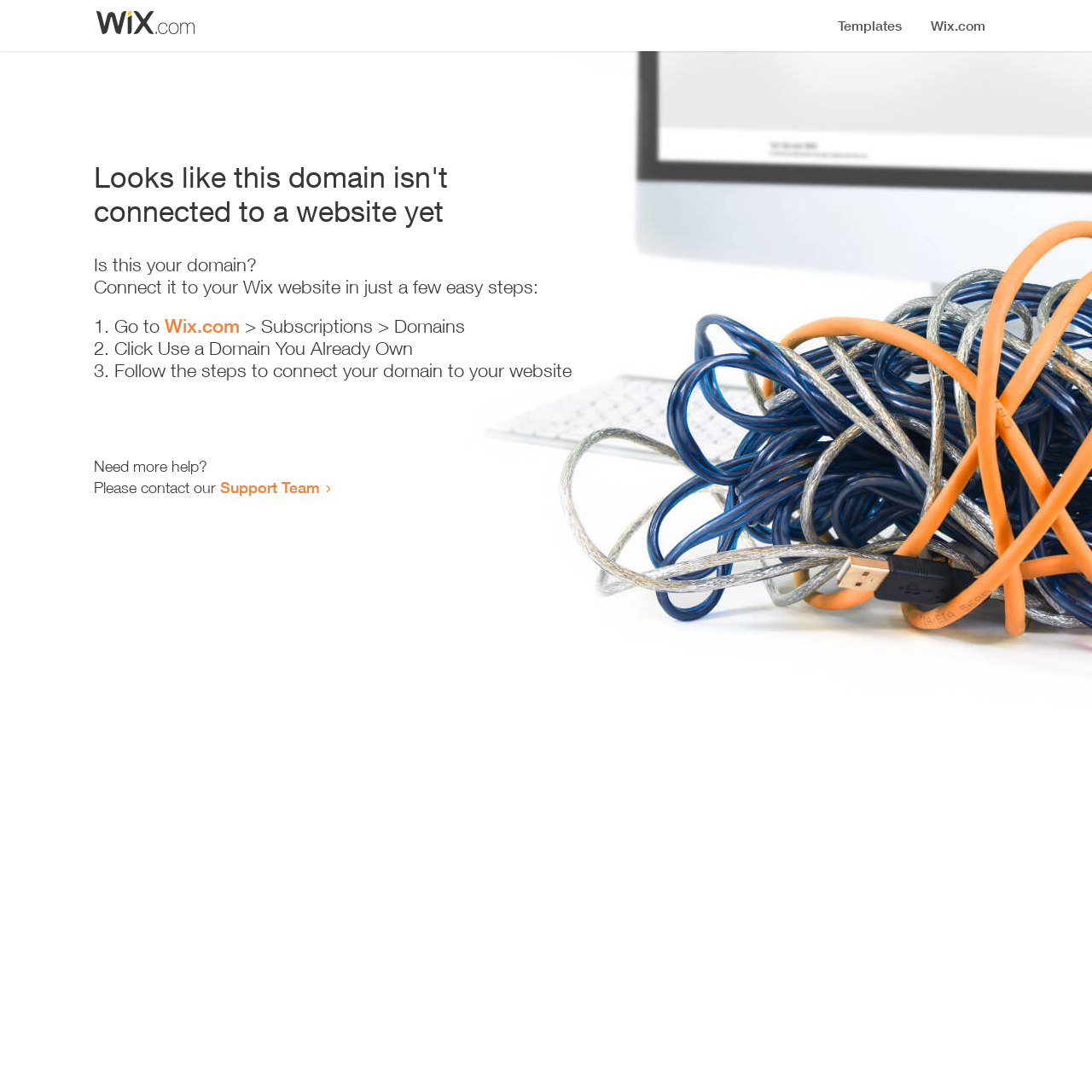Please give a succinct answer using a single word or phrase:
What is the current status of the domain?

Not connected to a website